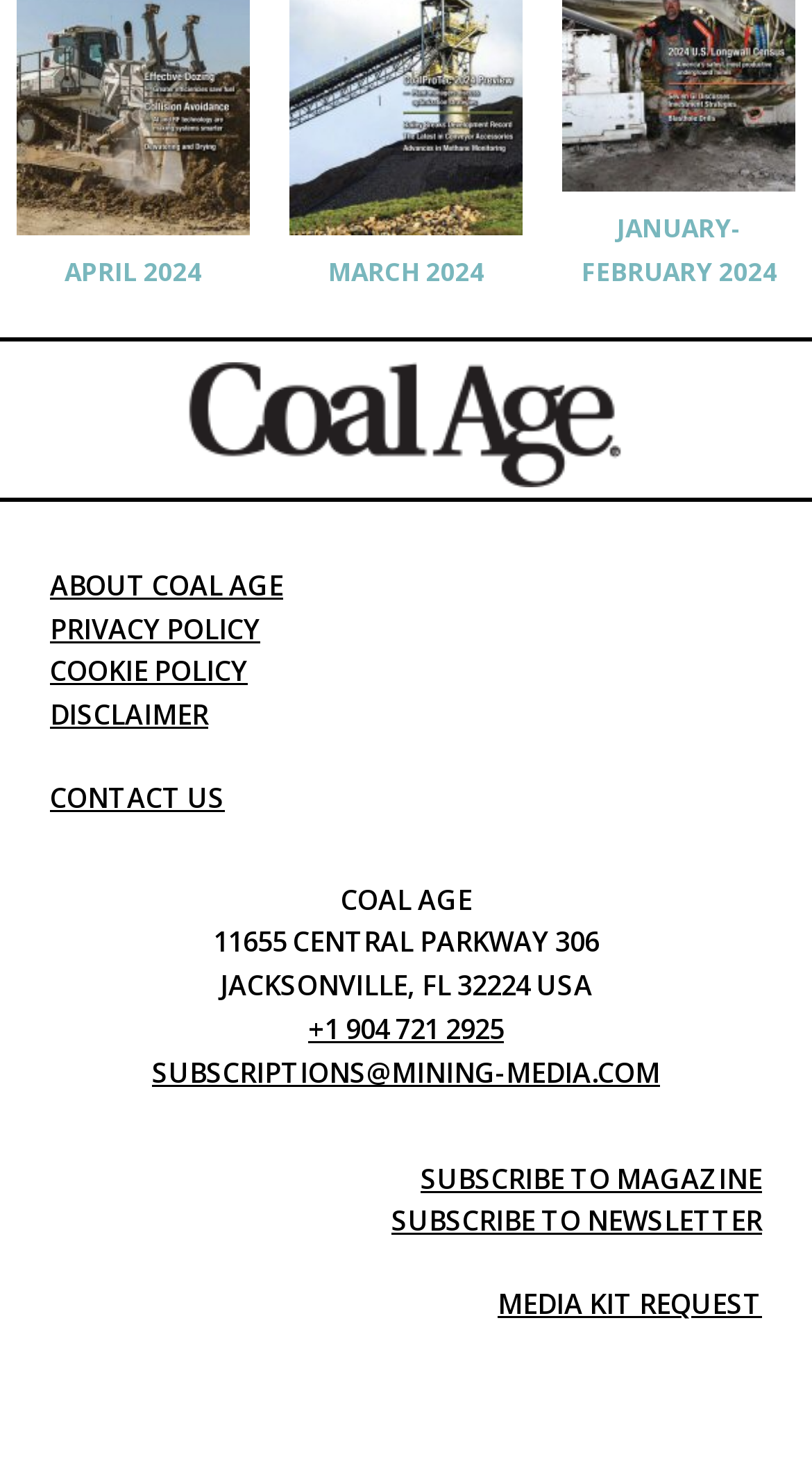What is the company name?
Based on the image, respond with a single word or phrase.

Coal Age